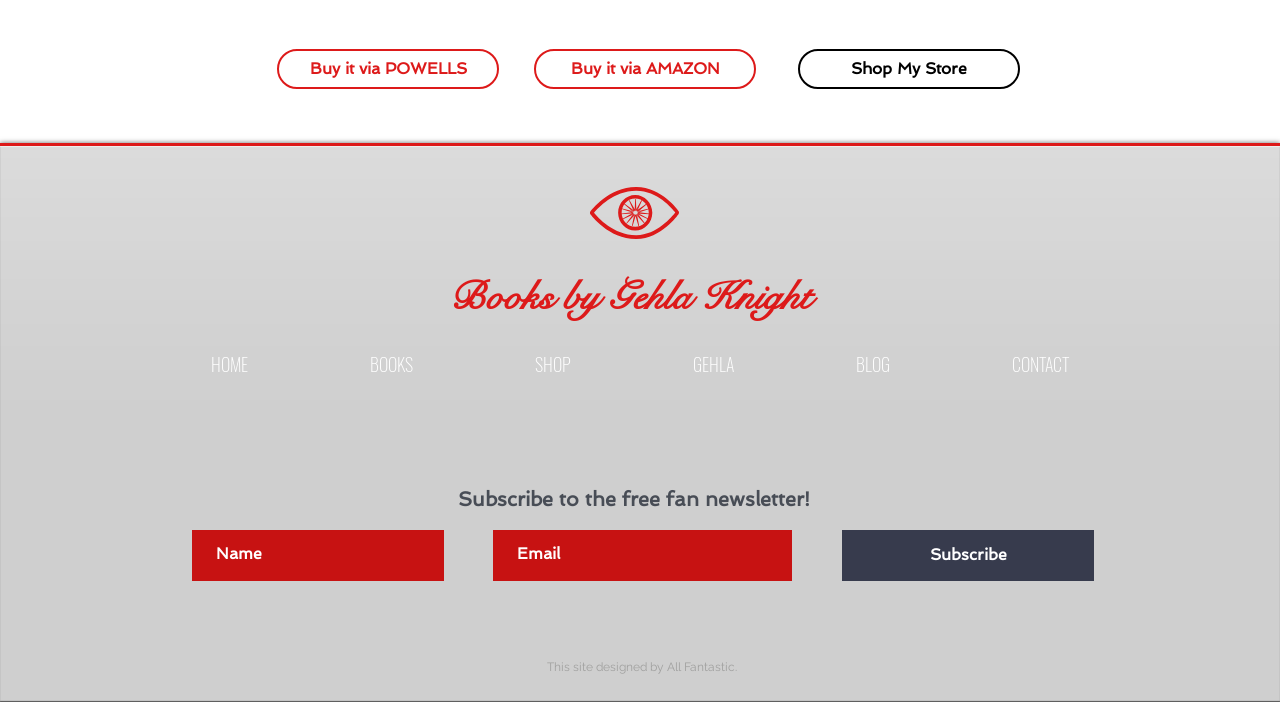Provide the bounding box coordinates of the UI element that matches the description: "#comp-jkl7ohr8 svg [data-color="1"] {fill: #DD1A1A;}".

[0.461, 0.266, 0.53, 0.34]